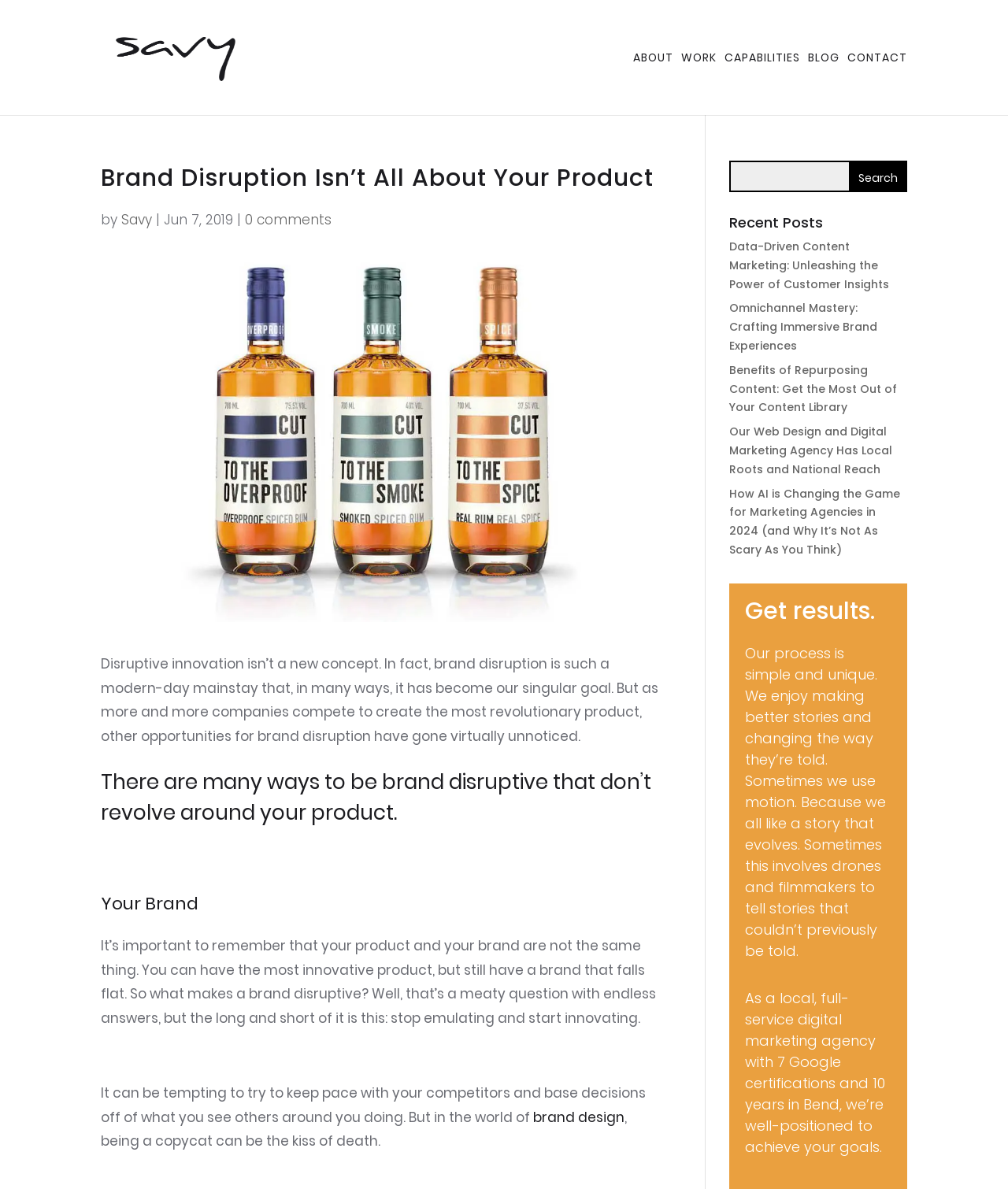Identify the bounding box coordinates for the region of the element that should be clicked to carry out the instruction: "Click the CONTACT link". The bounding box coordinates should be four float numbers between 0 and 1, i.e., [left, top, right, bottom].

[0.841, 0.044, 0.9, 0.097]